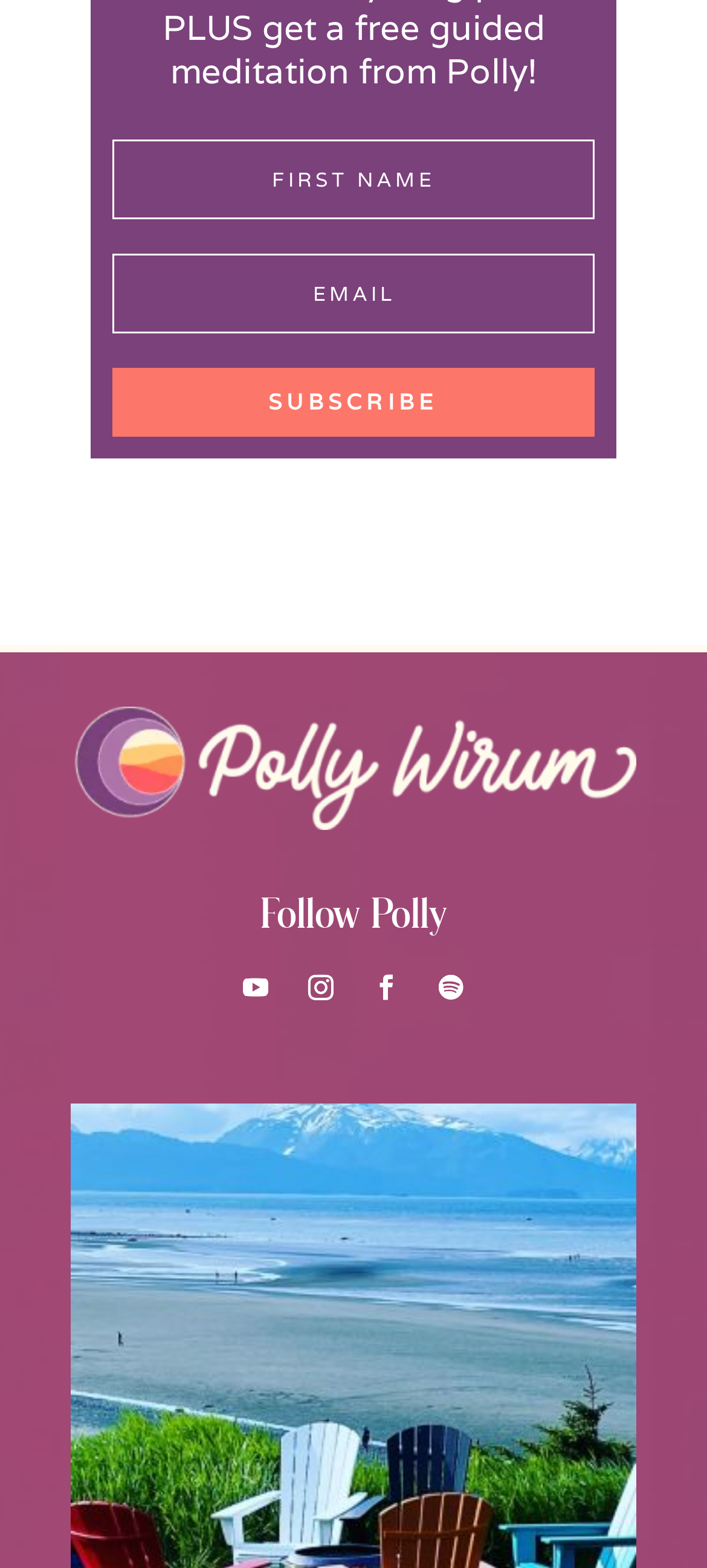Specify the bounding box coordinates of the element's region that should be clicked to achieve the following instruction: "Follow Polly". The bounding box coordinates consist of four float numbers between 0 and 1, in the format [left, top, right, bottom].

[0.1, 0.563, 0.9, 0.612]